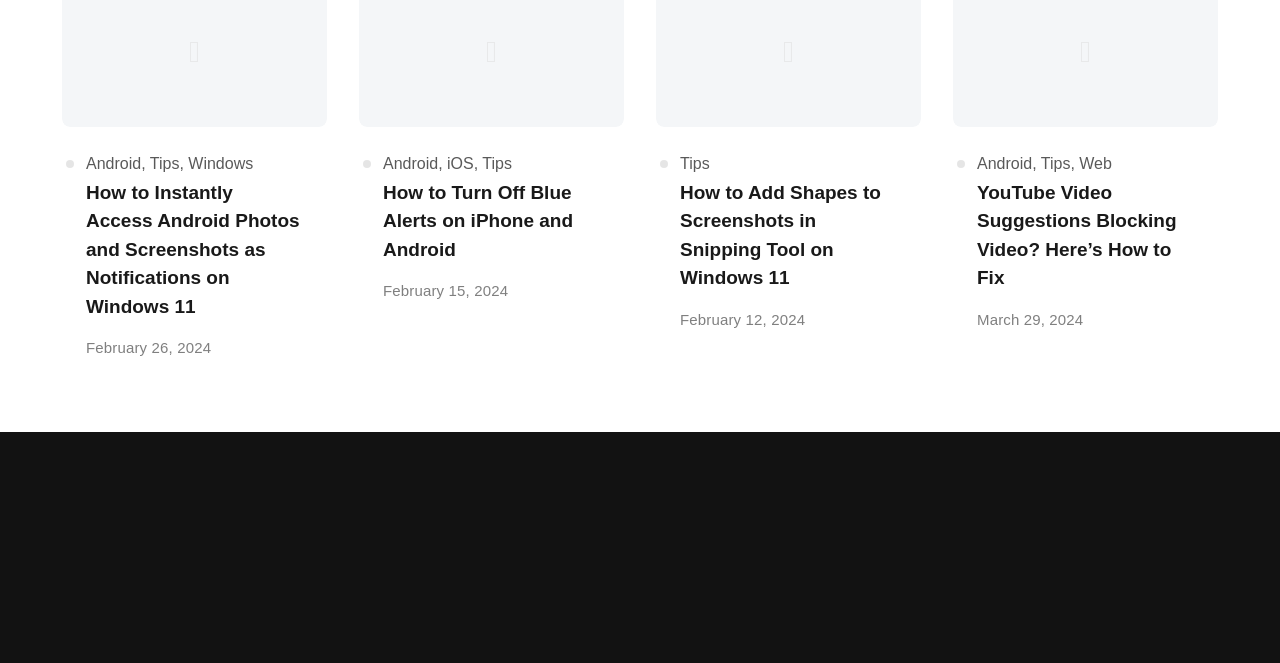Identify the bounding box coordinates for the UI element described by the following text: "We’re hiring!". Provide the coordinates as four float numbers between 0 and 1, in the format [left, top, right, bottom].

[0.137, 0.698, 0.203, 0.723]